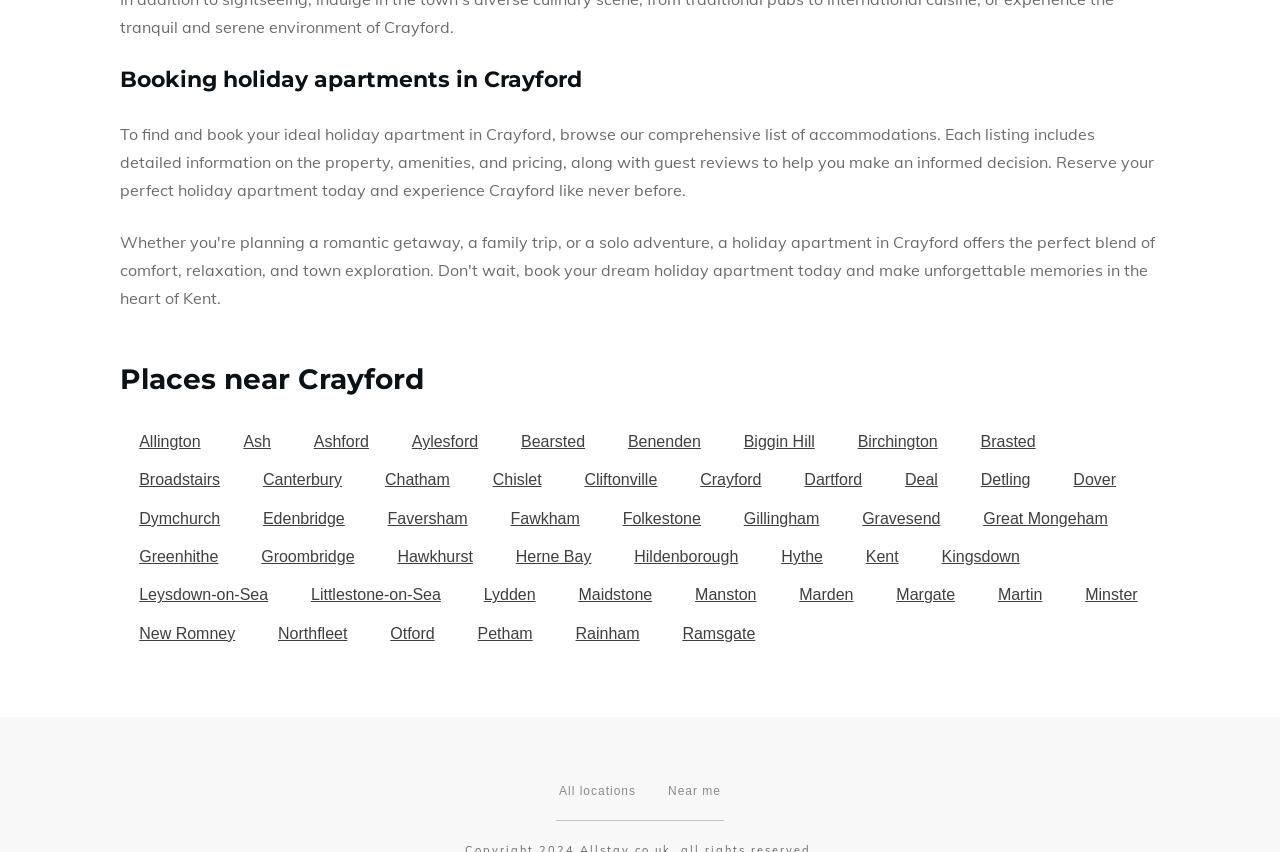Can you specify the bounding box coordinates of the area that needs to be clicked to fulfill the following instruction: "Find places near Crayford"?

[0.094, 0.422, 0.906, 0.496]